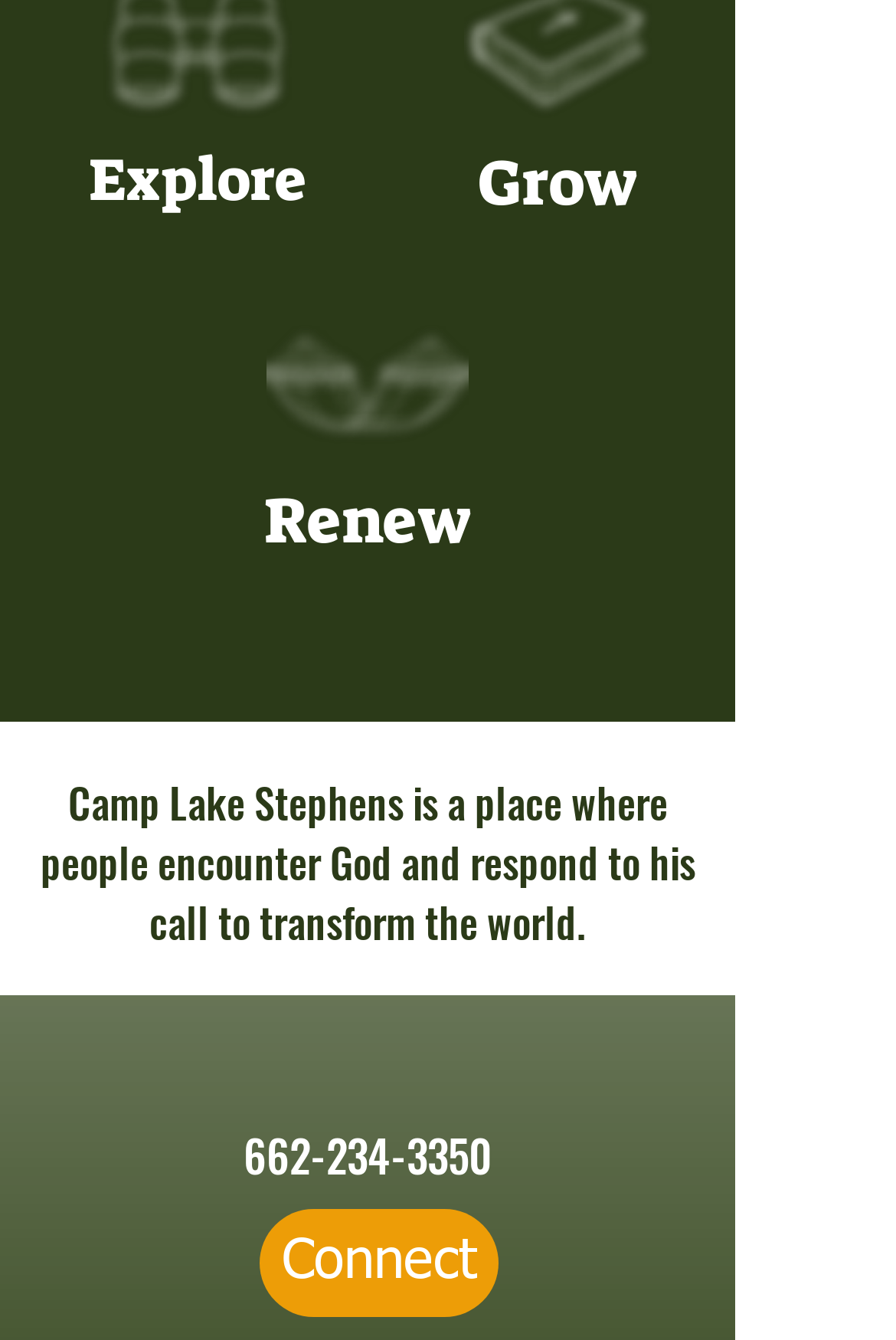What social media platforms are available?
Look at the screenshot and provide an in-depth answer.

I found the social media platforms by looking at the list element labeled as 'Social Bar' which contains links to Facebook, Instagram, and YouTube.